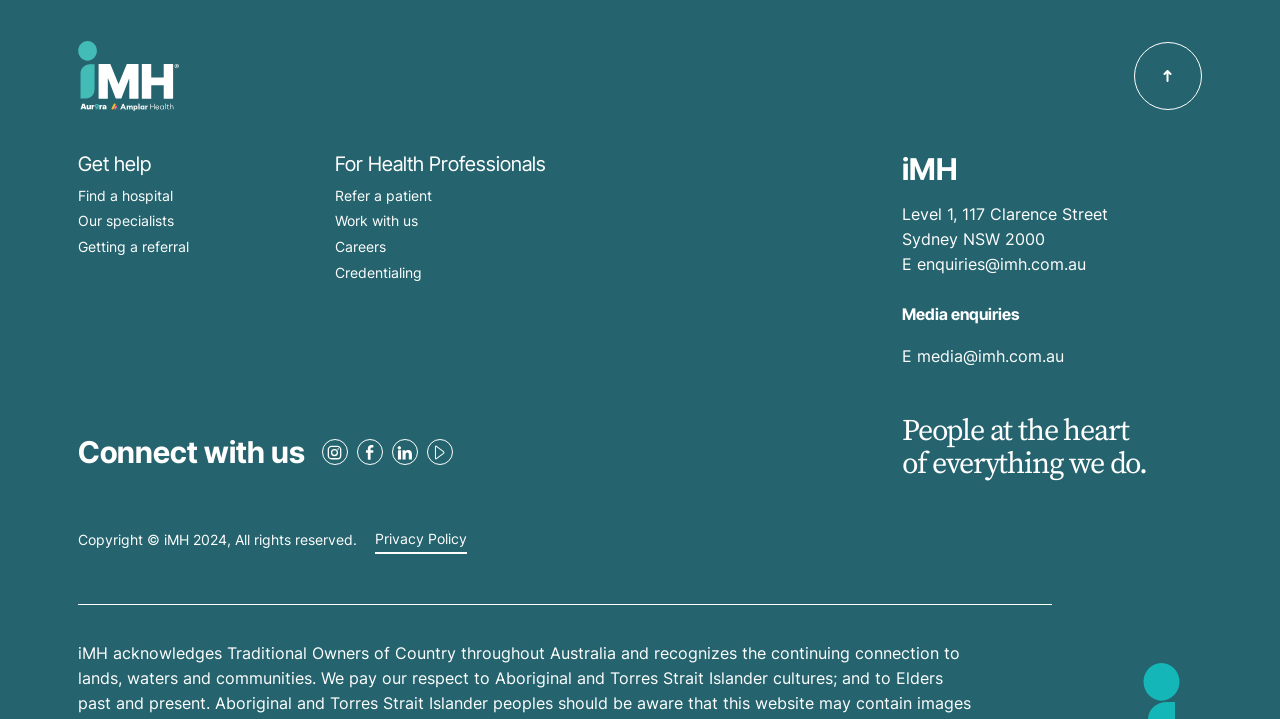Locate the bounding box of the UI element described in the following text: "aria-label="Black Instagram Icon"".

None